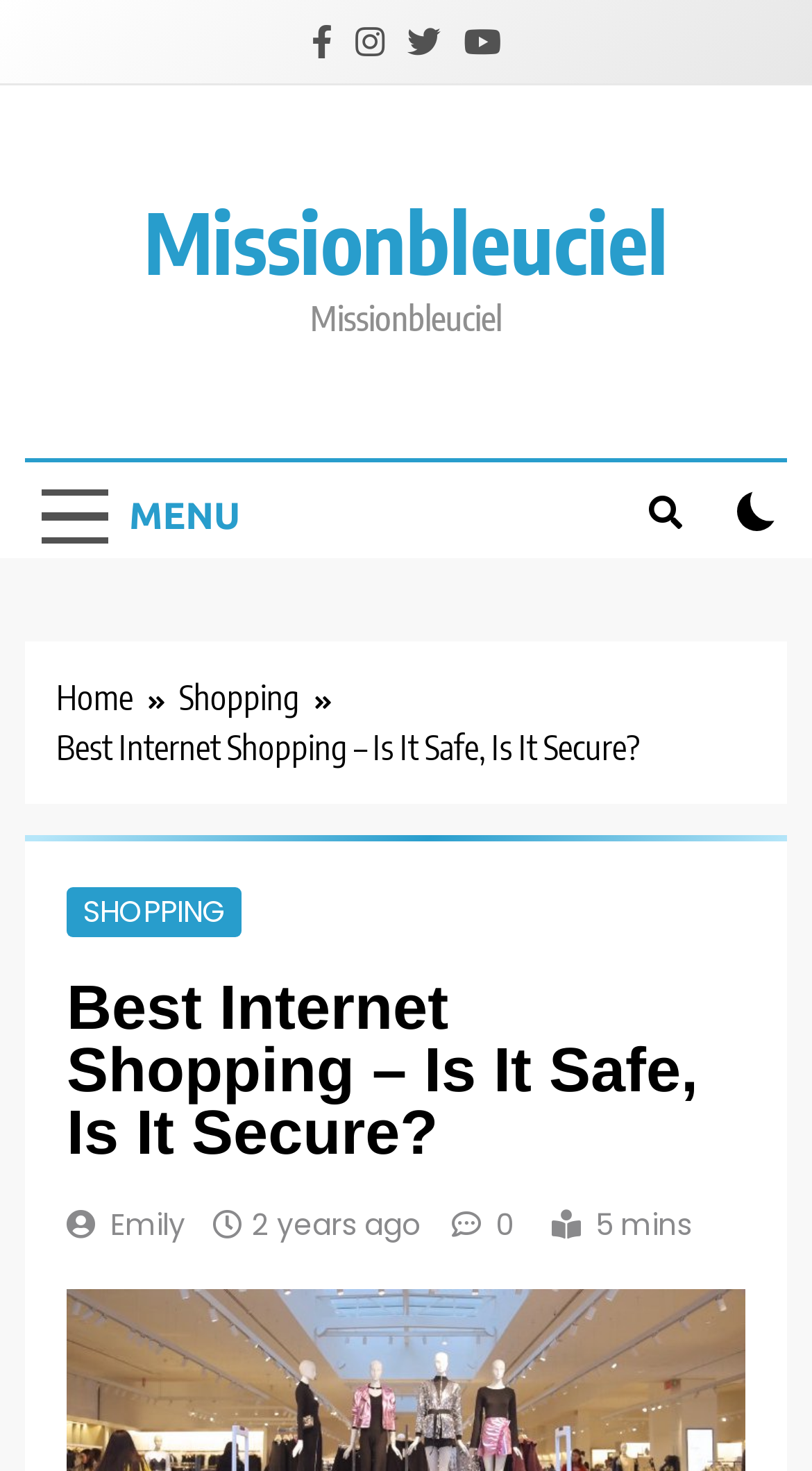Identify the bounding box coordinates for the element that needs to be clicked to fulfill this instruction: "Click the Facebook link". Provide the coordinates in the format of four float numbers between 0 and 1: [left, top, right, bottom].

[0.373, 0.014, 0.419, 0.042]